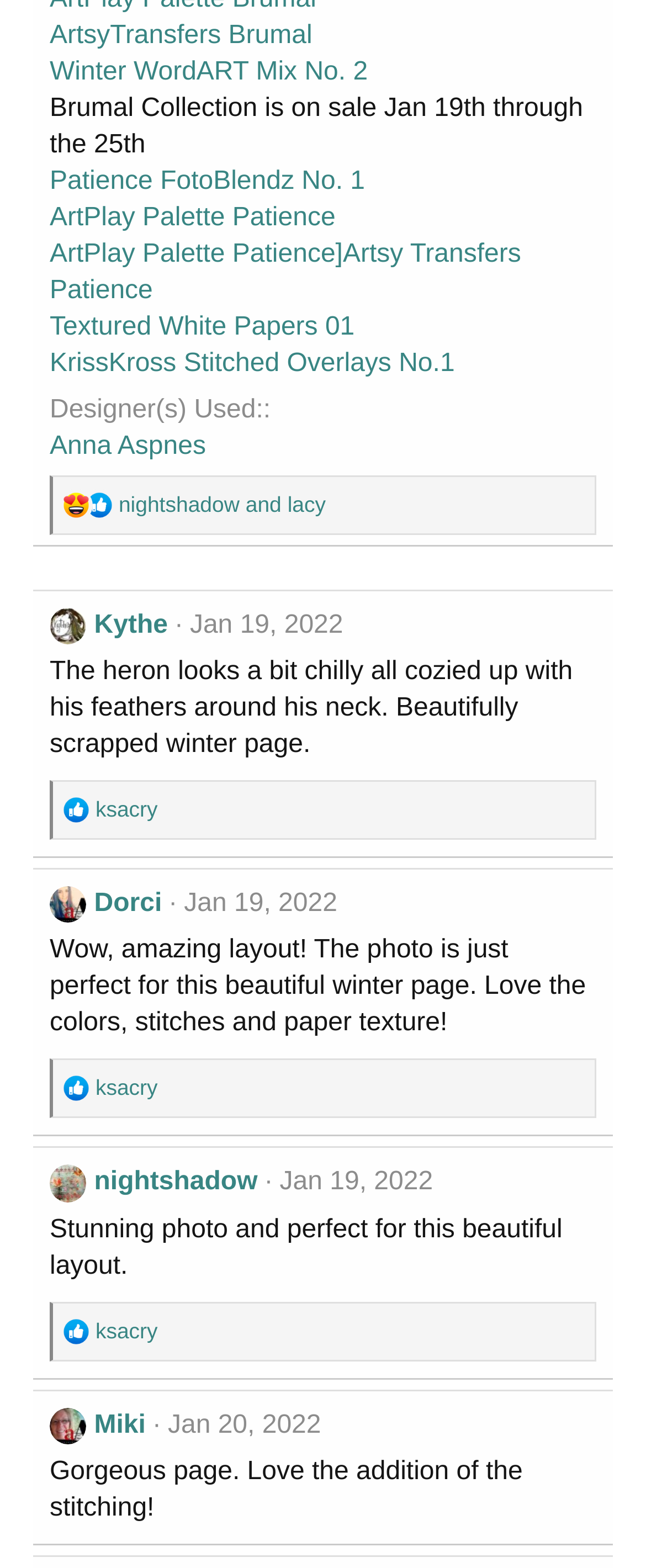Identify the bounding box coordinates of the section to be clicked to complete the task described by the following instruction: "Click on the link to Artsy Transfers Brumal". The coordinates should be four float numbers between 0 and 1, formatted as [left, top, right, bottom].

[0.077, 0.013, 0.483, 0.031]